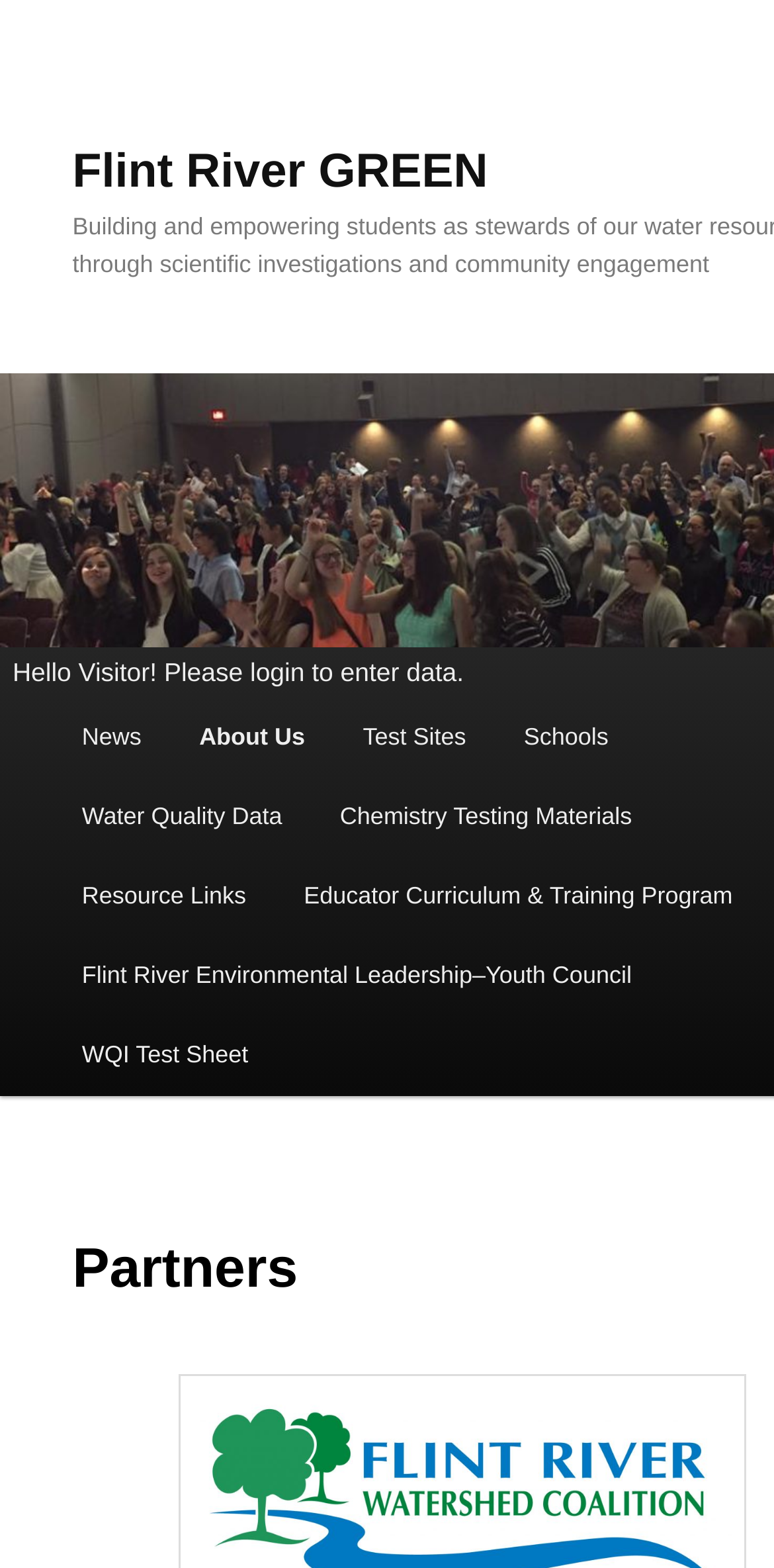Using a single word or phrase, answer the following question: 
How many links are there in the main menu?

9